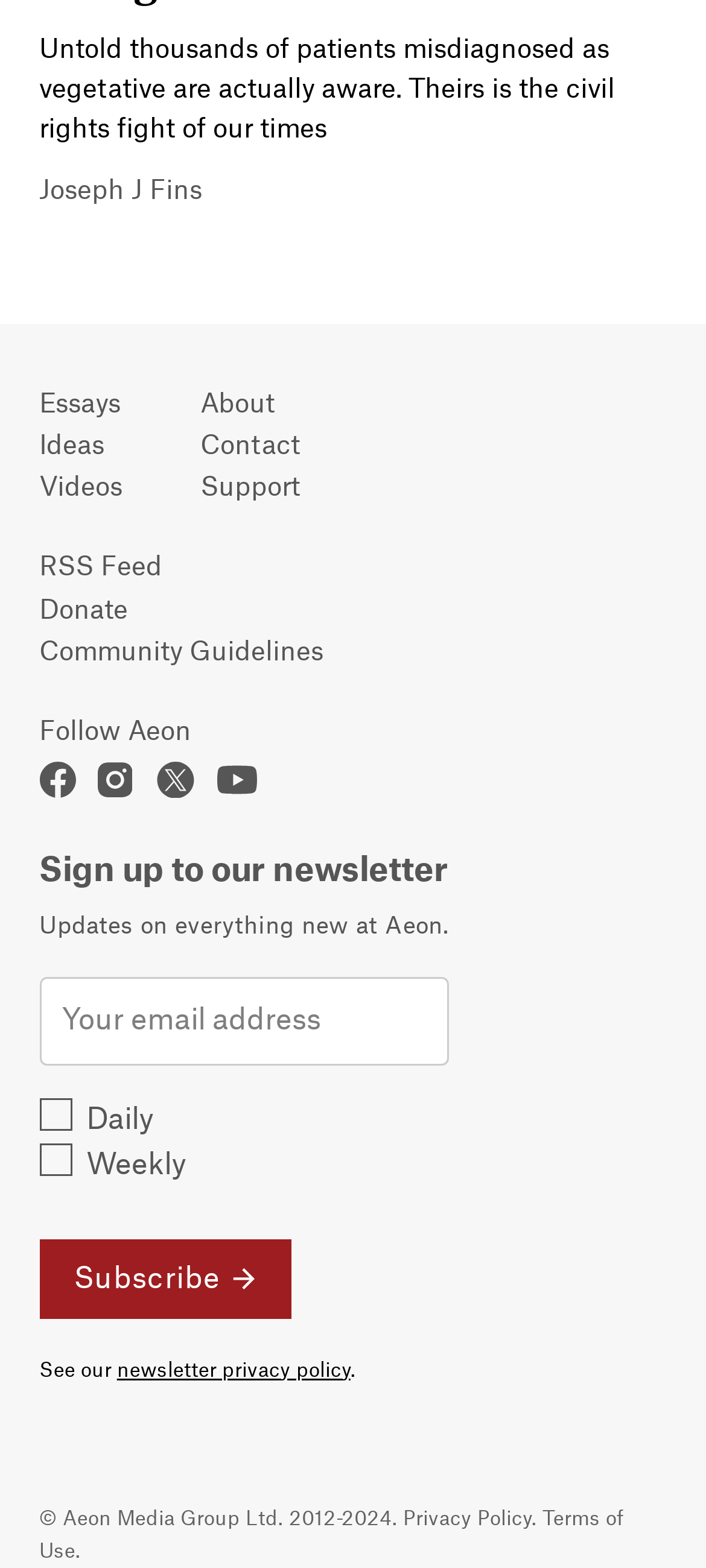Please determine the bounding box coordinates of the element to click on in order to accomplish the following task: "Subscribe to the newsletter". Ensure the coordinates are four float numbers ranging from 0 to 1, i.e., [left, top, right, bottom].

[0.055, 0.79, 0.412, 0.841]